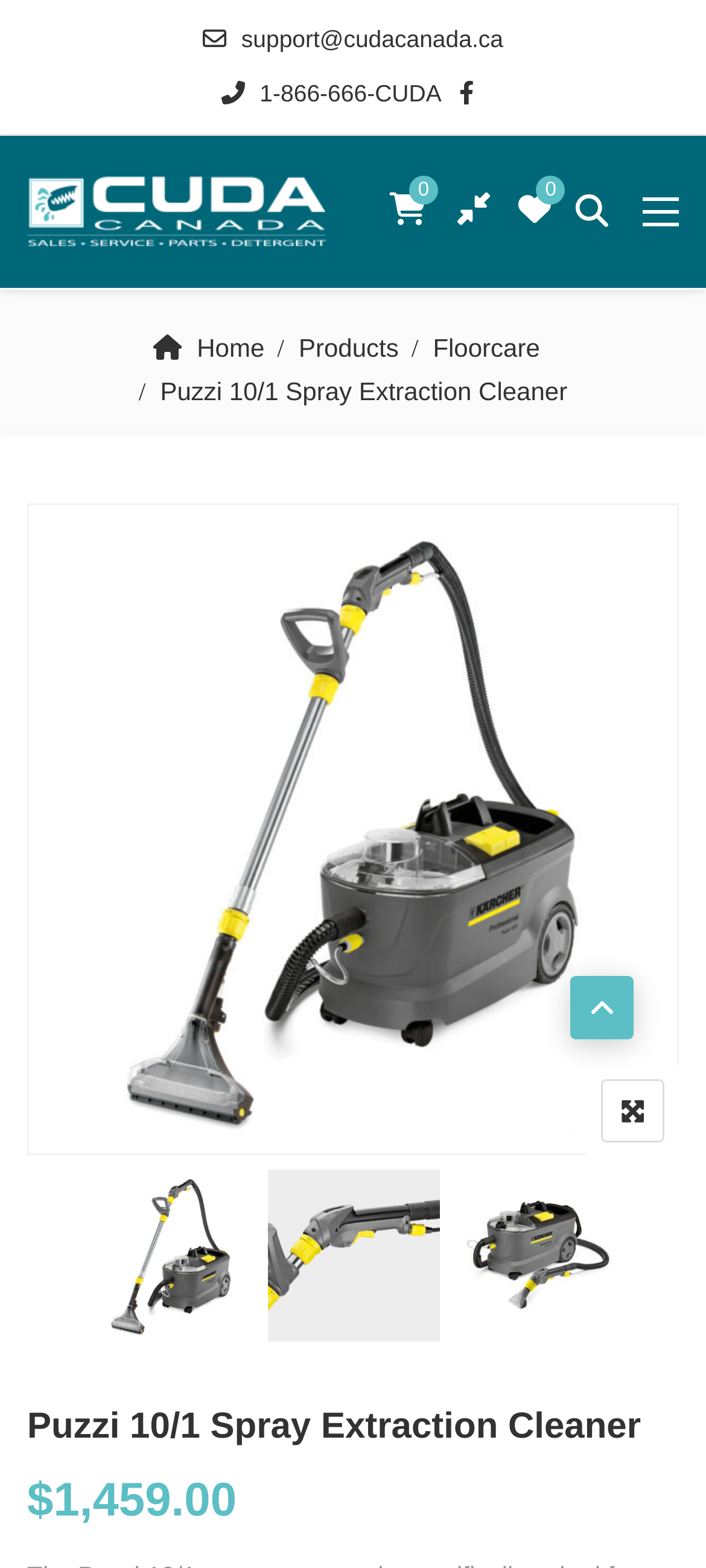Please provide the bounding box coordinate of the region that matches the element description: 1-866-666-CUDA. Coordinates should be in the format (top-left x, top-left y, bottom-right x, bottom-right y) and all values should be between 0 and 1.

[0.313, 0.051, 0.625, 0.068]